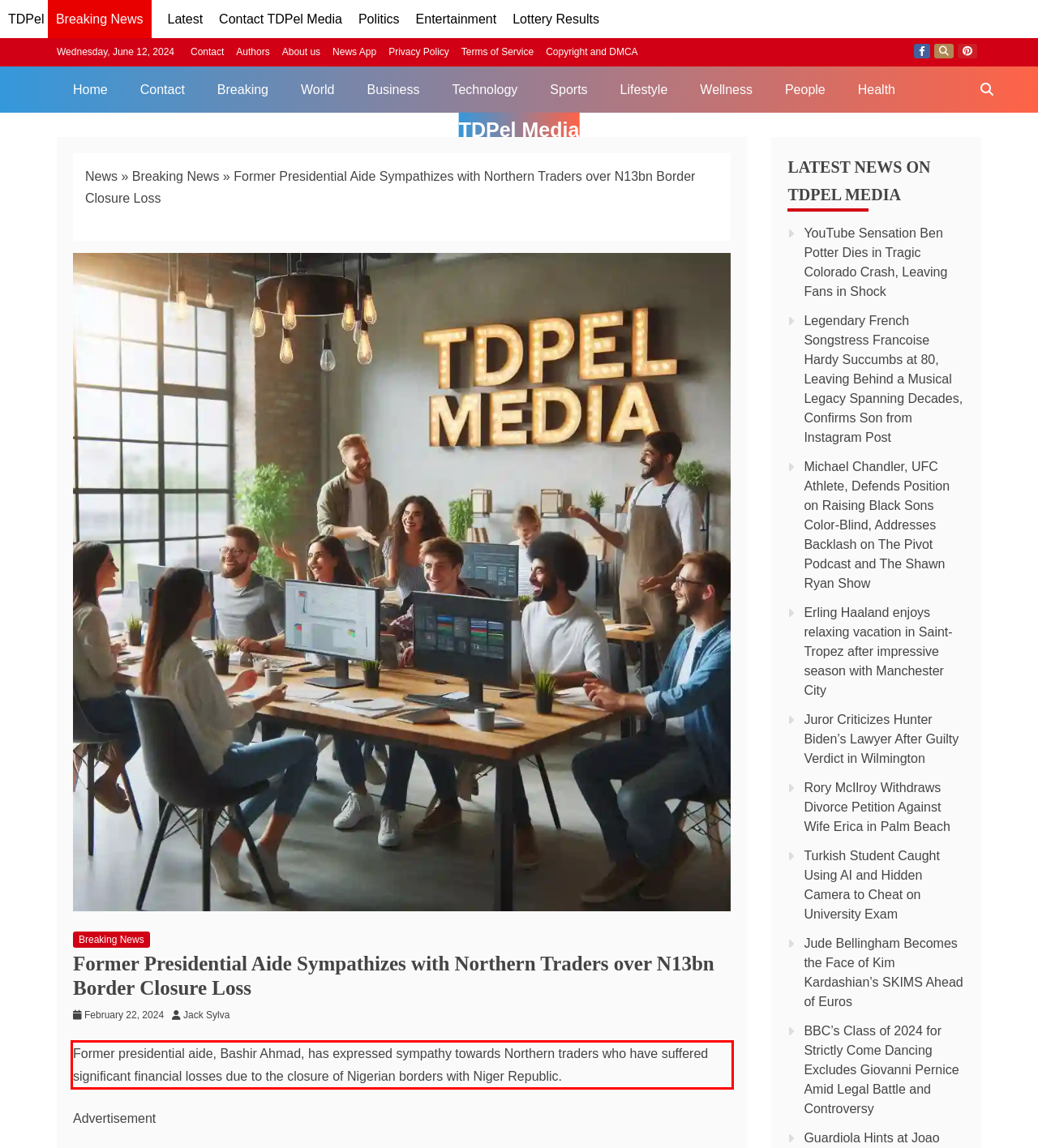You have a screenshot of a webpage with a red bounding box. Use OCR to generate the text contained within this red rectangle.

Former presidential aide, Bashir Ahmad, has expressed sympathy towards Northern traders who have suffered significant financial losses due to the closure of Nigerian borders with Niger Republic.